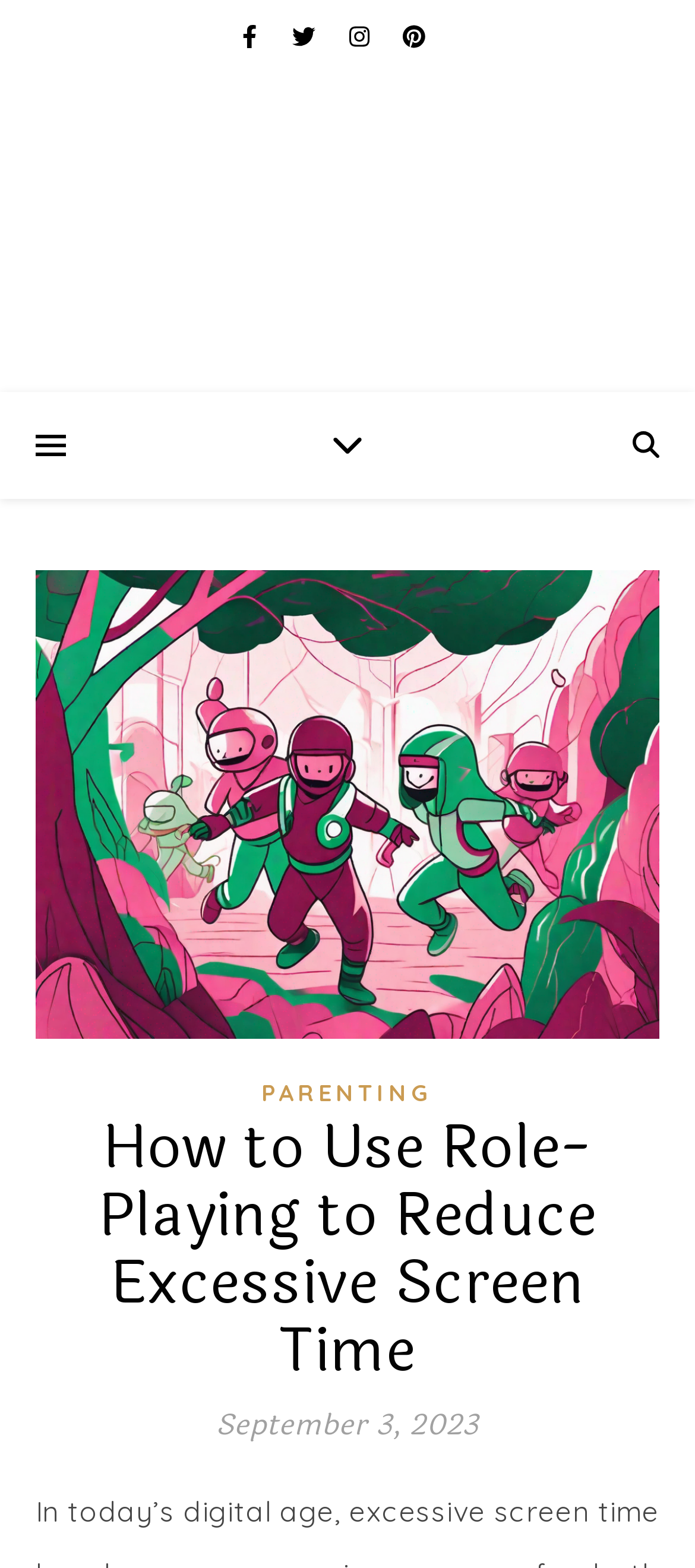Please give a concise answer to this question using a single word or phrase: 
What is the date of the article?

September 3, 2023